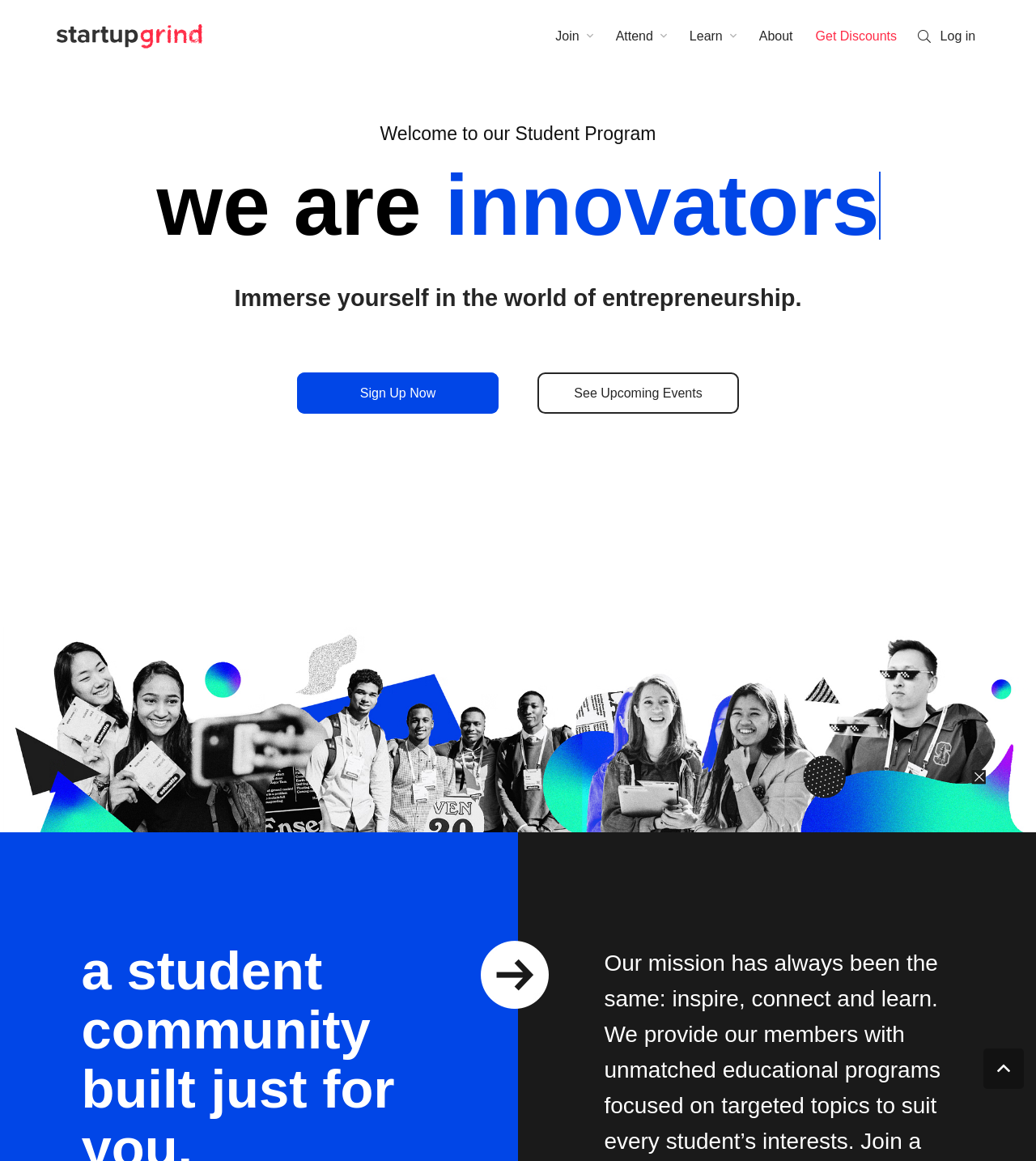Answer the question with a brief word or phrase:
What is the first link on the top left?

Link